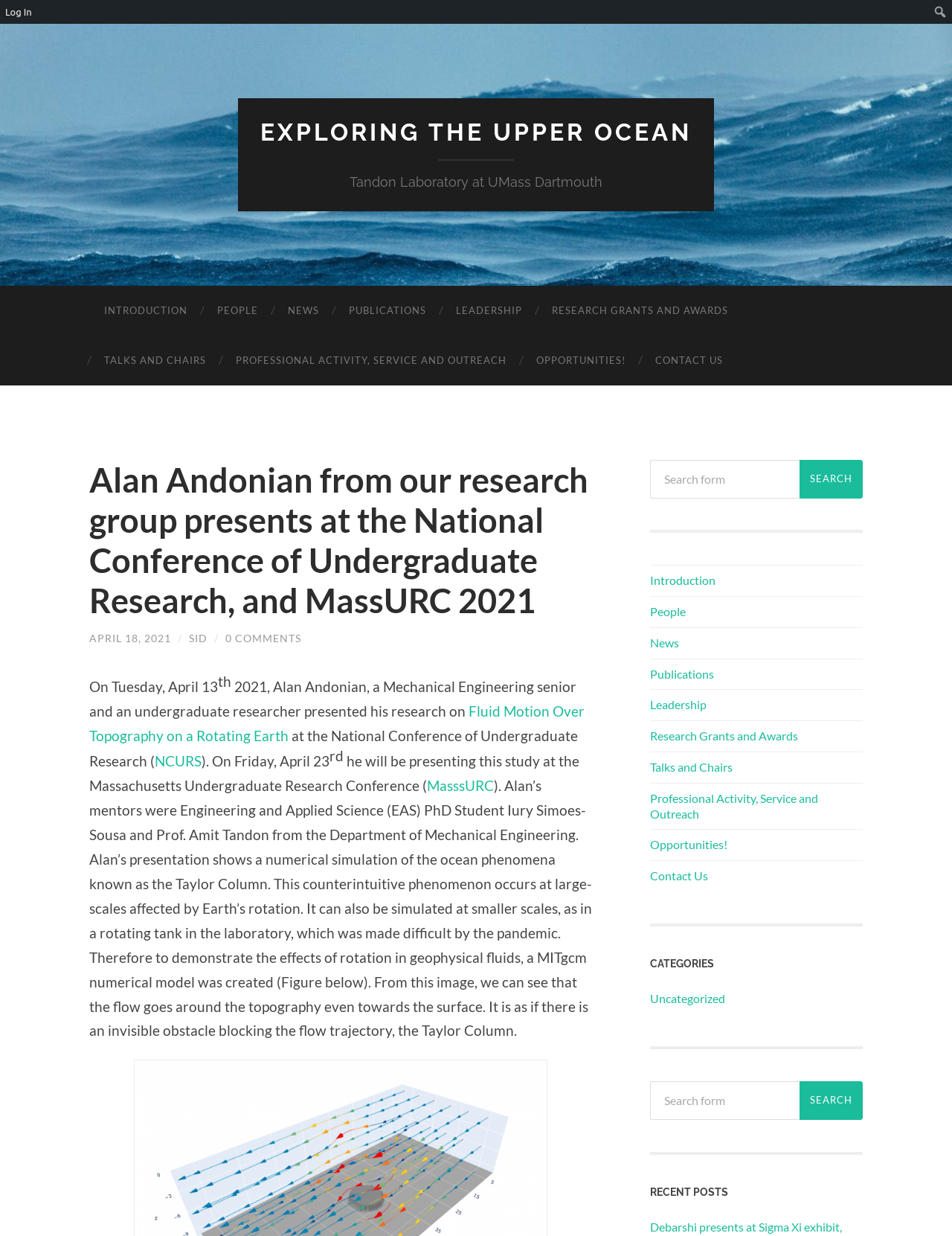Please identify the bounding box coordinates of the element I need to click to follow this instruction: "View the opportunities page".

[0.548, 0.271, 0.673, 0.312]